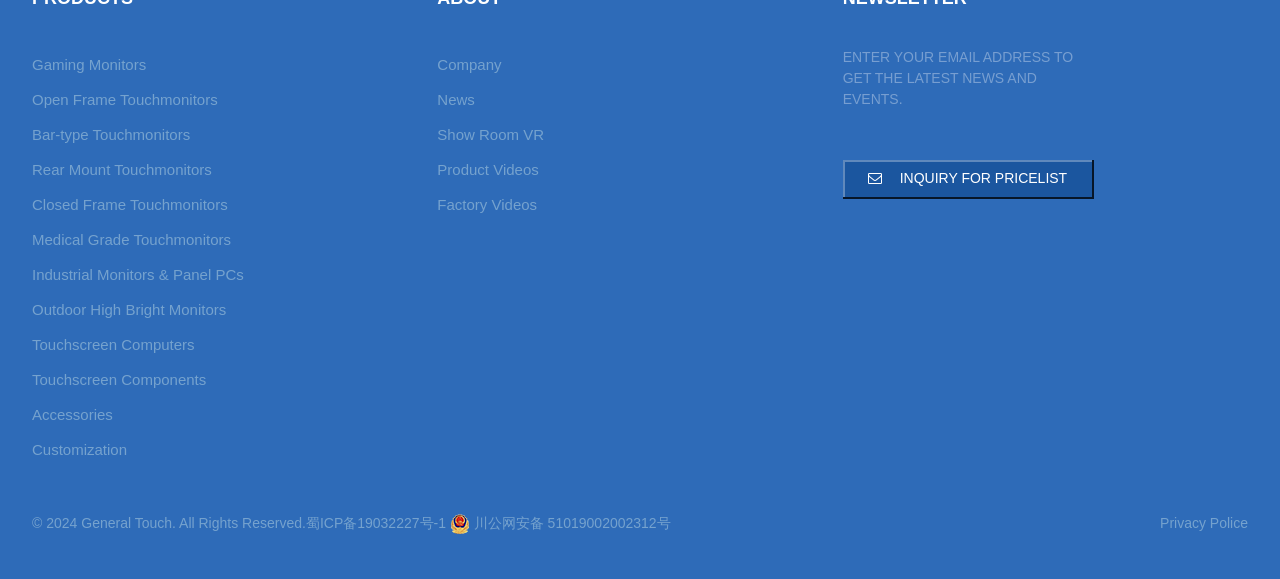What is the purpose of the 'INQUIRY FOR PRICELIST' button?
Can you give a detailed and elaborate answer to the question?

The link is labeled 'INQUIRY FOR PRICELIST', indicating that the purpose of the button is to allow users to inquire about the prices of the company's products.